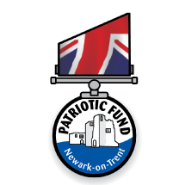What is the purpose of the Patriotic Fund?
Please provide a detailed and comprehensive answer to the question.

The design of the logo, which incorporates a stylized representation of a building or fortification, symbolizes the heritage or mission of the fund, which is to honor and assist service members, emphasizing reliability and a strong community spirit.